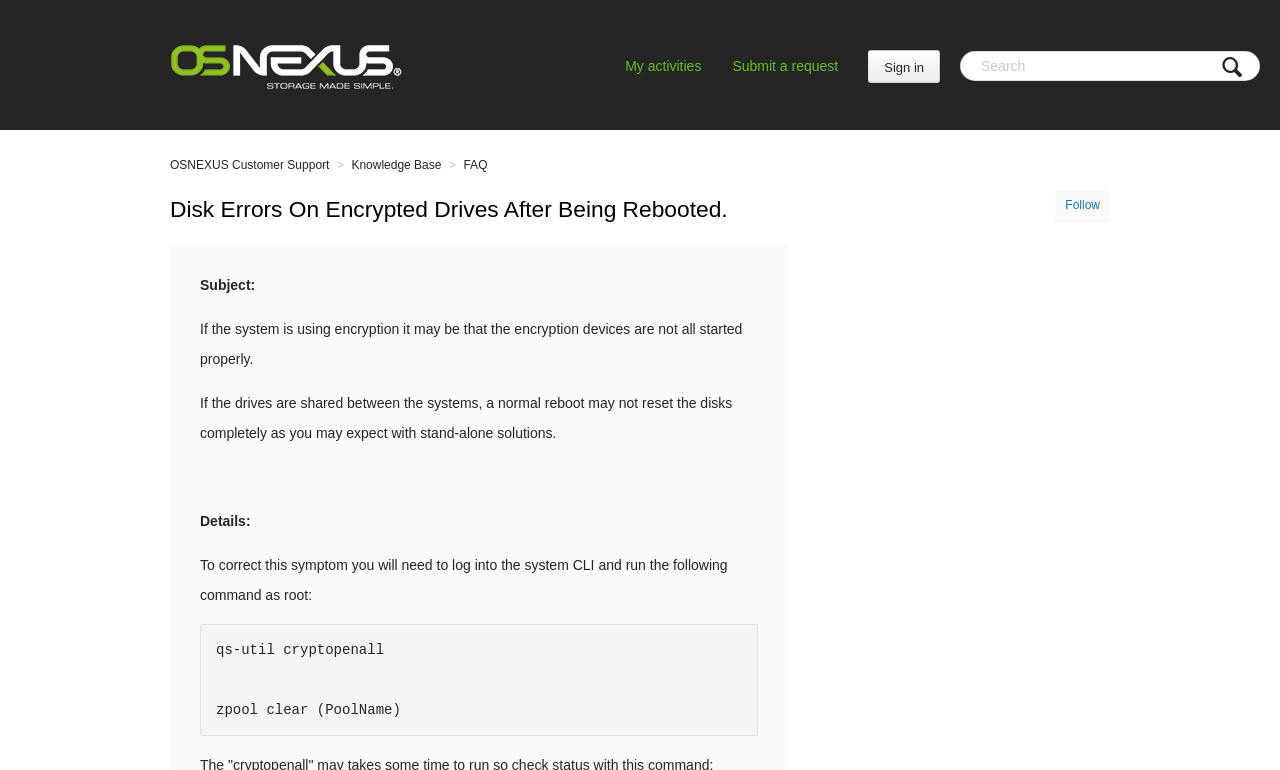Please find the bounding box coordinates of the element that must be clicked to perform the given instruction: "Submit a request". The coordinates should be four float numbers from 0 to 1, i.e., [left, top, right, bottom].

[0.56, 0.065, 0.655, 0.108]